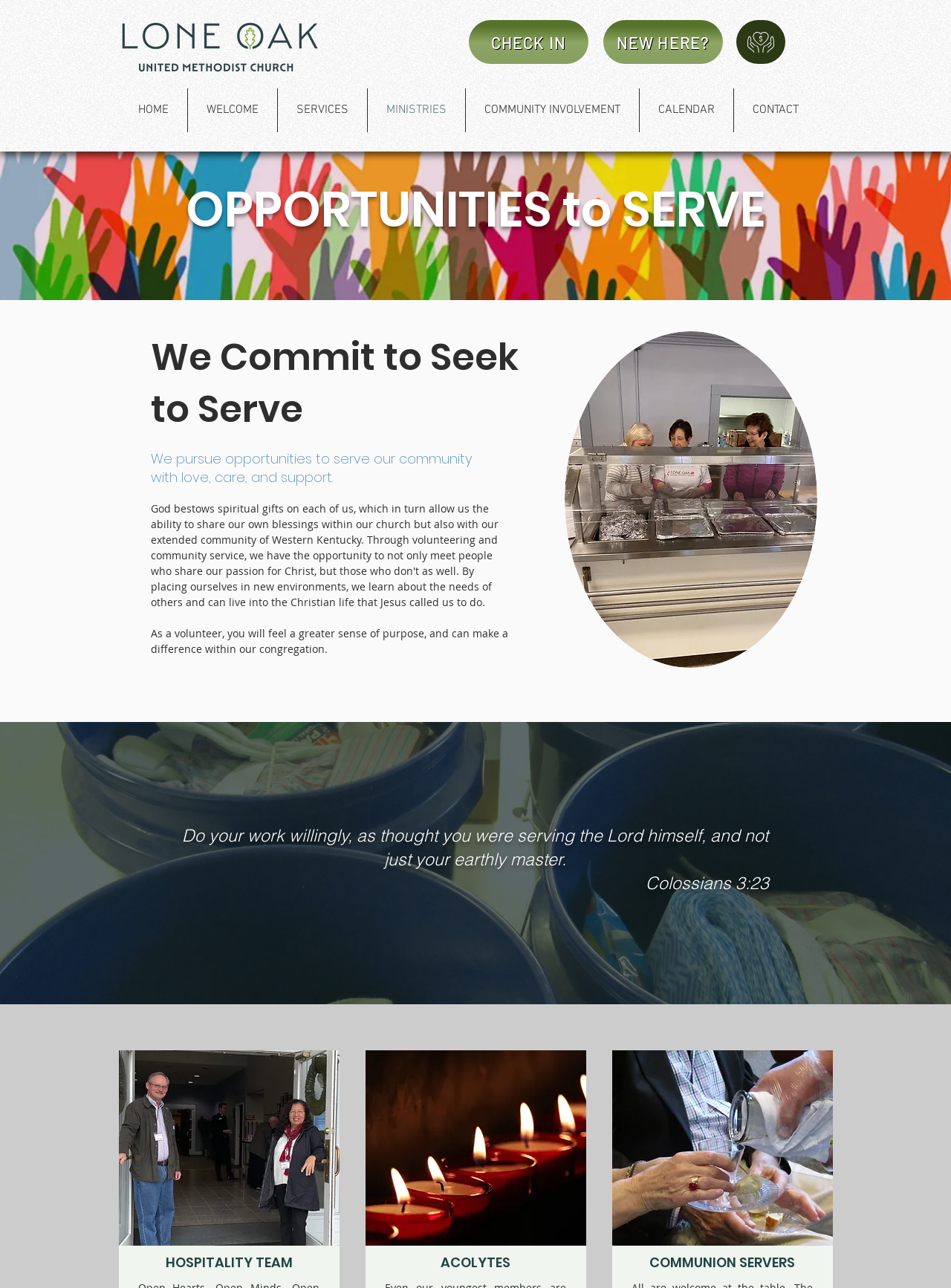Pinpoint the bounding box coordinates of the clickable element to carry out the following instruction: "View 'HOSPITALITY TEAM' information."

[0.141, 0.973, 0.34, 0.987]